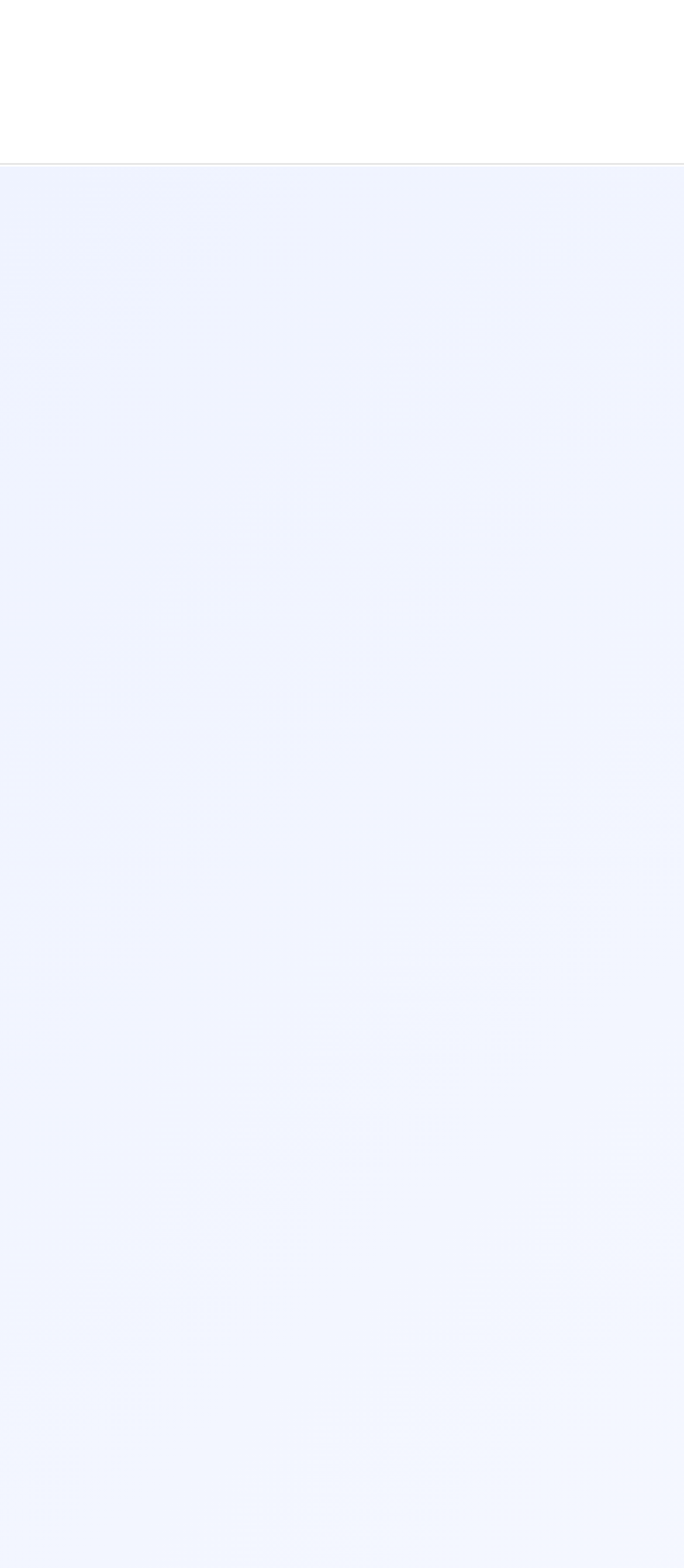Please answer the following question as detailed as possible based on the image: 
How many links are there in total on this webpage?

I counted all the links on the webpage and found a total of 15 links.